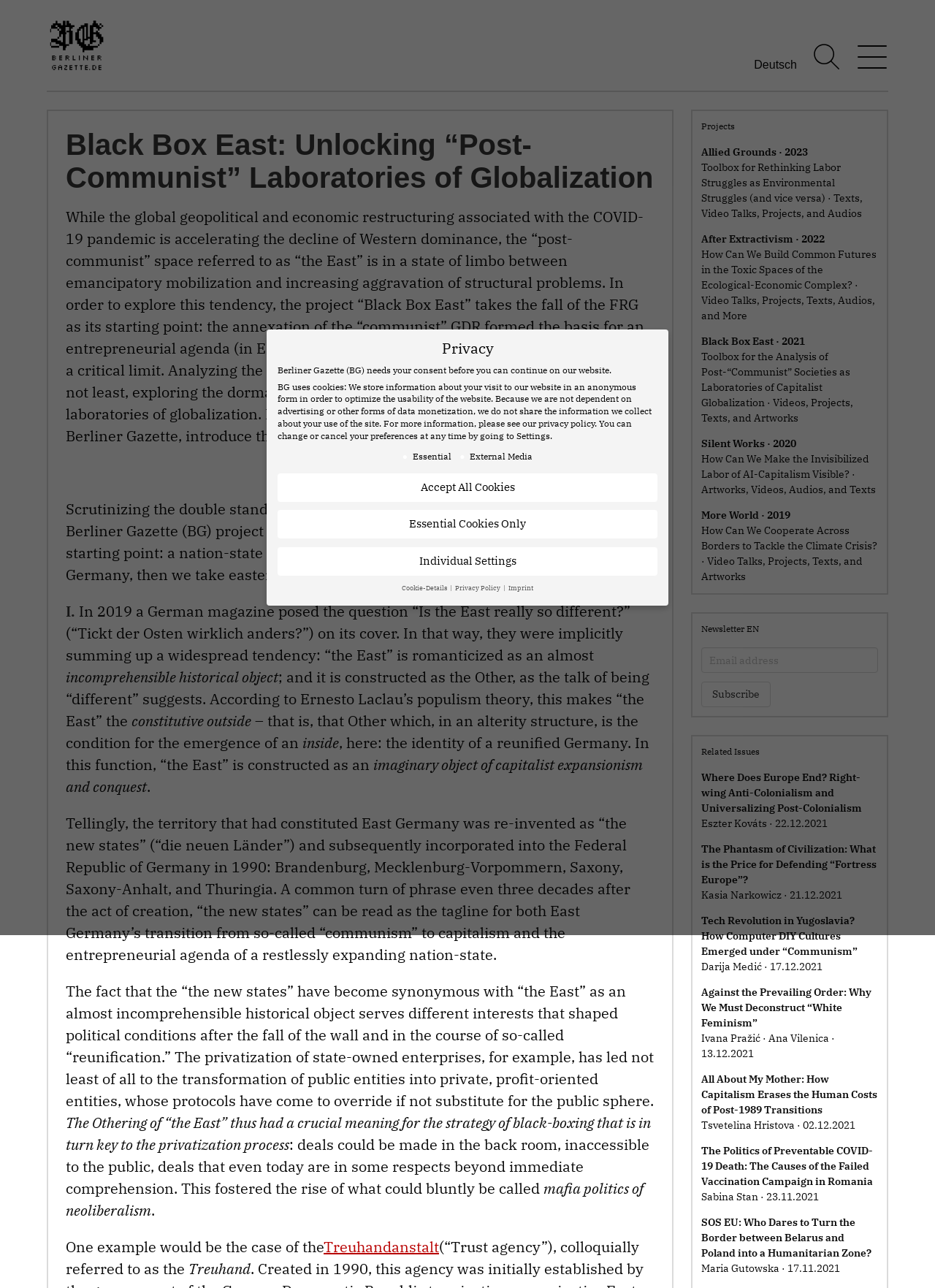Please determine the bounding box coordinates of the clickable area required to carry out the following instruction: "Subscribe to the newsletter". The coordinates must be four float numbers between 0 and 1, represented as [left, top, right, bottom].

[0.75, 0.529, 0.824, 0.549]